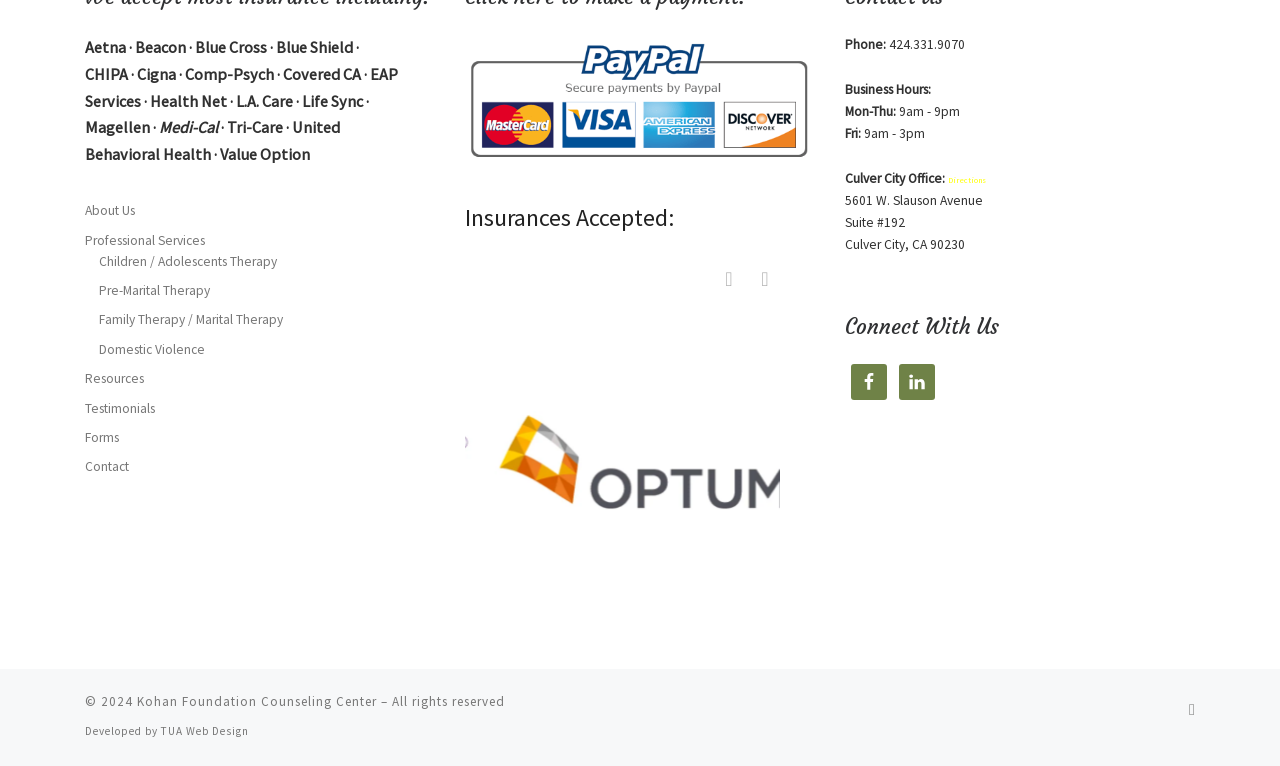Based on the image, provide a detailed response to the question:
What insurances are accepted by this counseling center?

The webpage lists various insurances accepted by the counseling center, including Aetna, Beacon, Blue Cross, Blue Shield, CHIPA, Cigna, Comp-Psych, Covered CA, EAP Services, Health Net, L.A. Care, Life Sync, Magellen, Medi-Cal, Tri-Care, United Behavioral Health, and Value Option.